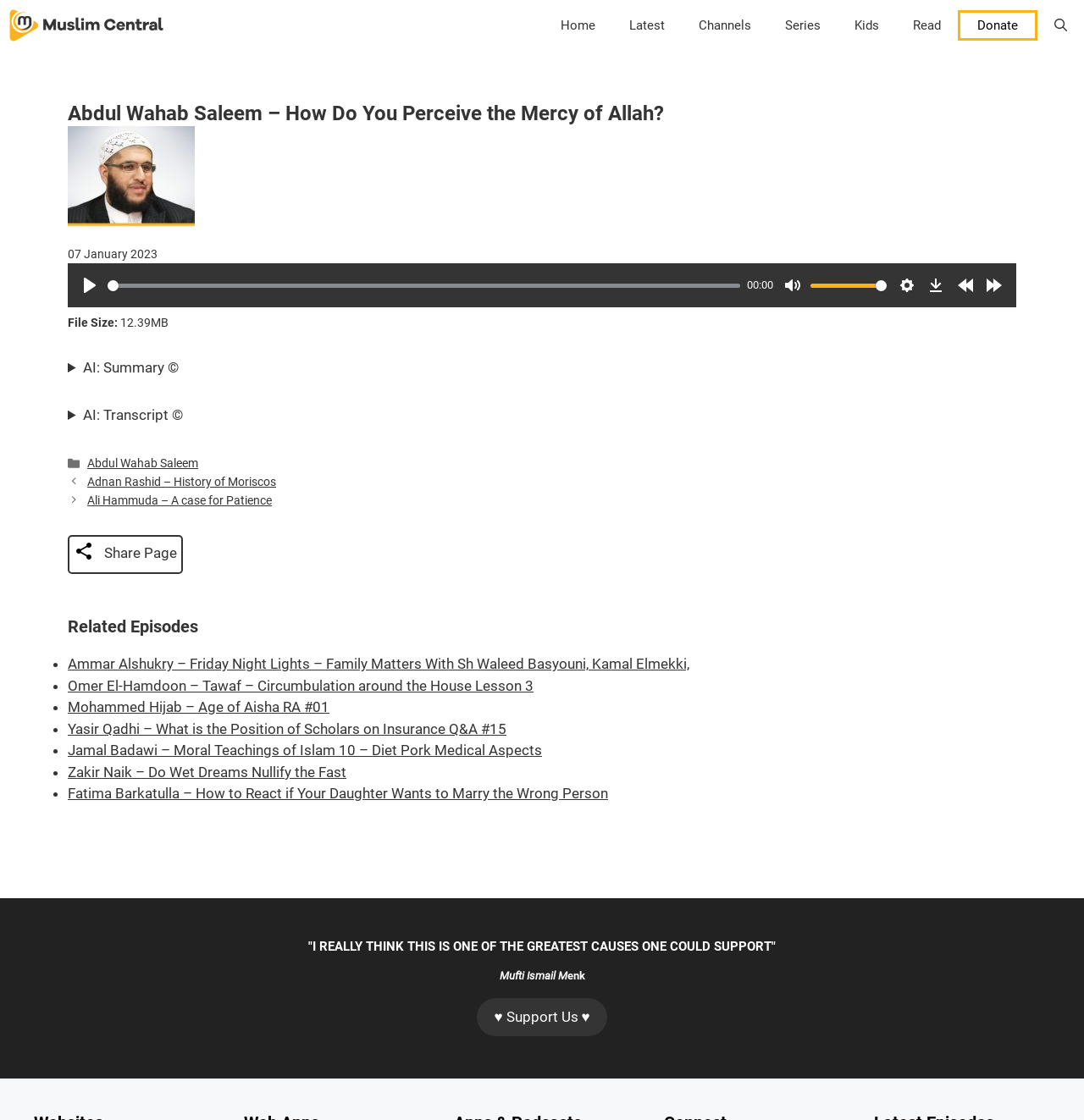Using the provided element description: "Subscribe", determine the bounding box coordinates of the corresponding UI element in the screenshot.

None